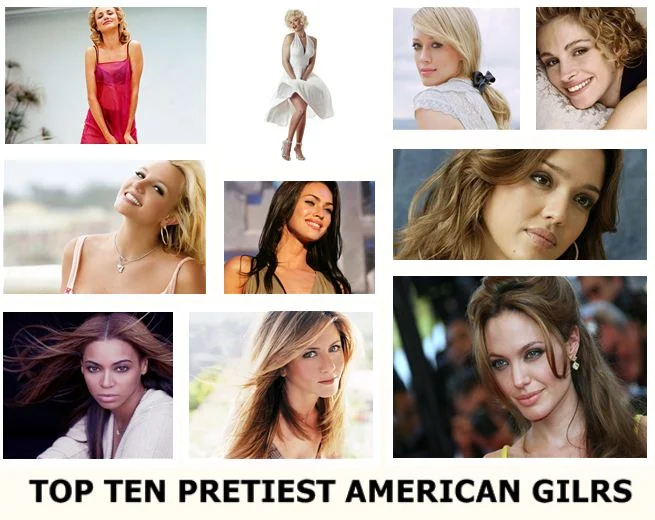Explain what is happening in the image with as much detail as possible.

This image showcases a collection of stunning celebrities, highlighting the "Top Ten Prettiest American Girls." The collage features renowned actresses and models known for their beauty and talent, each depicted in vibrant poses that reflect their unique charm. The arrangement includes notable figures such as Beyoncé, Jennifer Aniston, and Angelina Jolie, contributing to the allure and popularity of the list. The bold caption at the bottom emphasizes their status and captures the viewer's attention, celebrating these iconic personalities recognized by fans around the world.